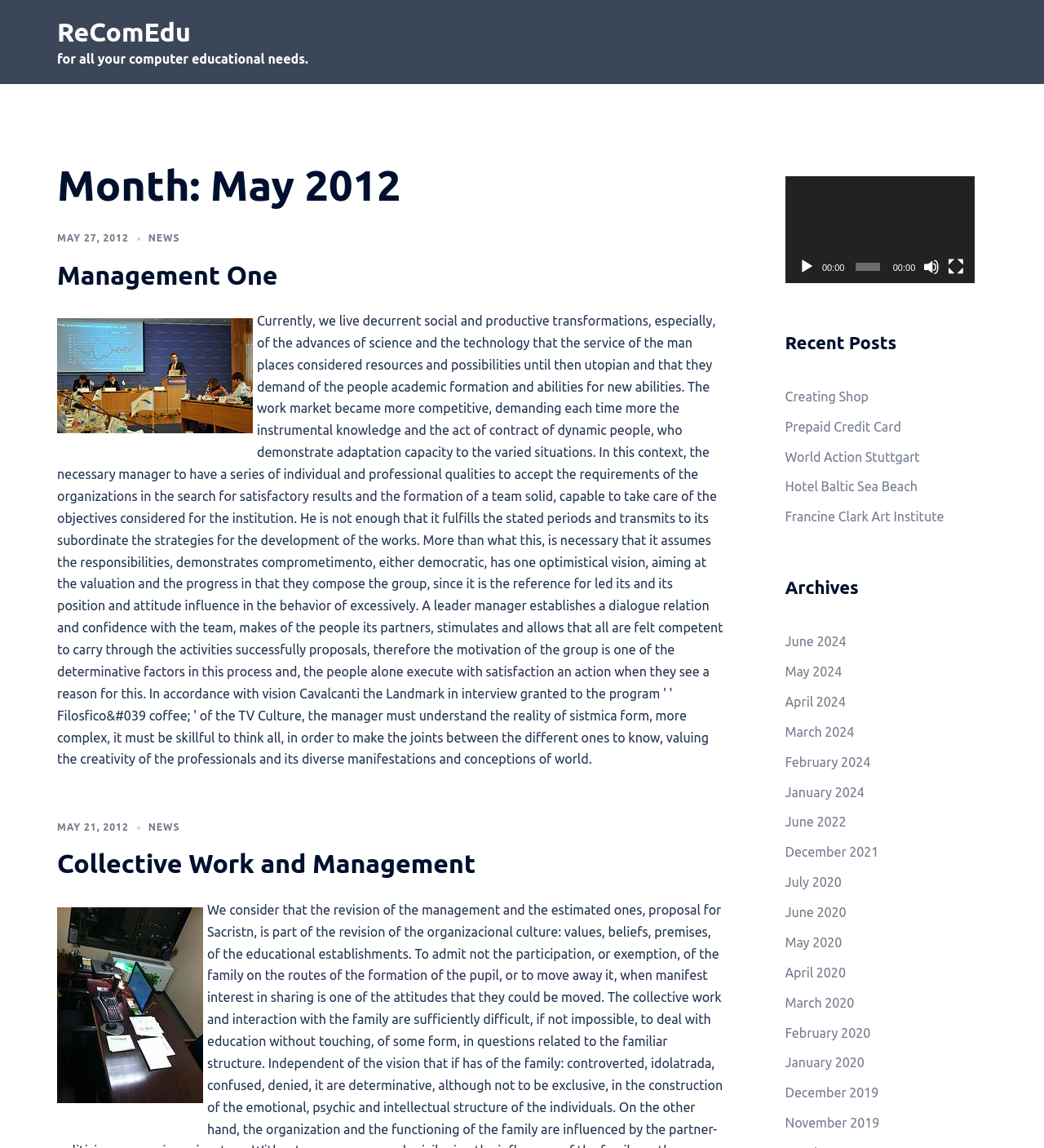Create an elaborate caption that covers all aspects of the webpage.

The webpage is titled "May 2012 – ReComEdu" and appears to be a blog or news website. At the top, there is a heading "ReComEdu" followed by a subtitle "for all your computer educational needs." Below this, there is a header section with the title "Month: May 2012".

The main content area is divided into several sections. On the left side, there is a list of news articles or posts, each with a date and title. The dates range from May 27, 2012, to May 21, 2012. Each post has a heading, and some of them have images accompanying the text.

On the right side, there is a video player with controls to play, mute, and enter full-screen mode. Below the video player, there is a section titled "Recent Posts" with a list of links to various articles, including "Creating Shop", "Prepaid Credit Card", and "Hotel Baltic Sea Beach".

Further down, there is a section titled "Archives" with a list of links to monthly archives, ranging from June 2024 to November 2019.

Throughout the page, there are several headings, links, and images, but no prominent banners or advertisements. The overall layout is organized, with clear headings and concise text.